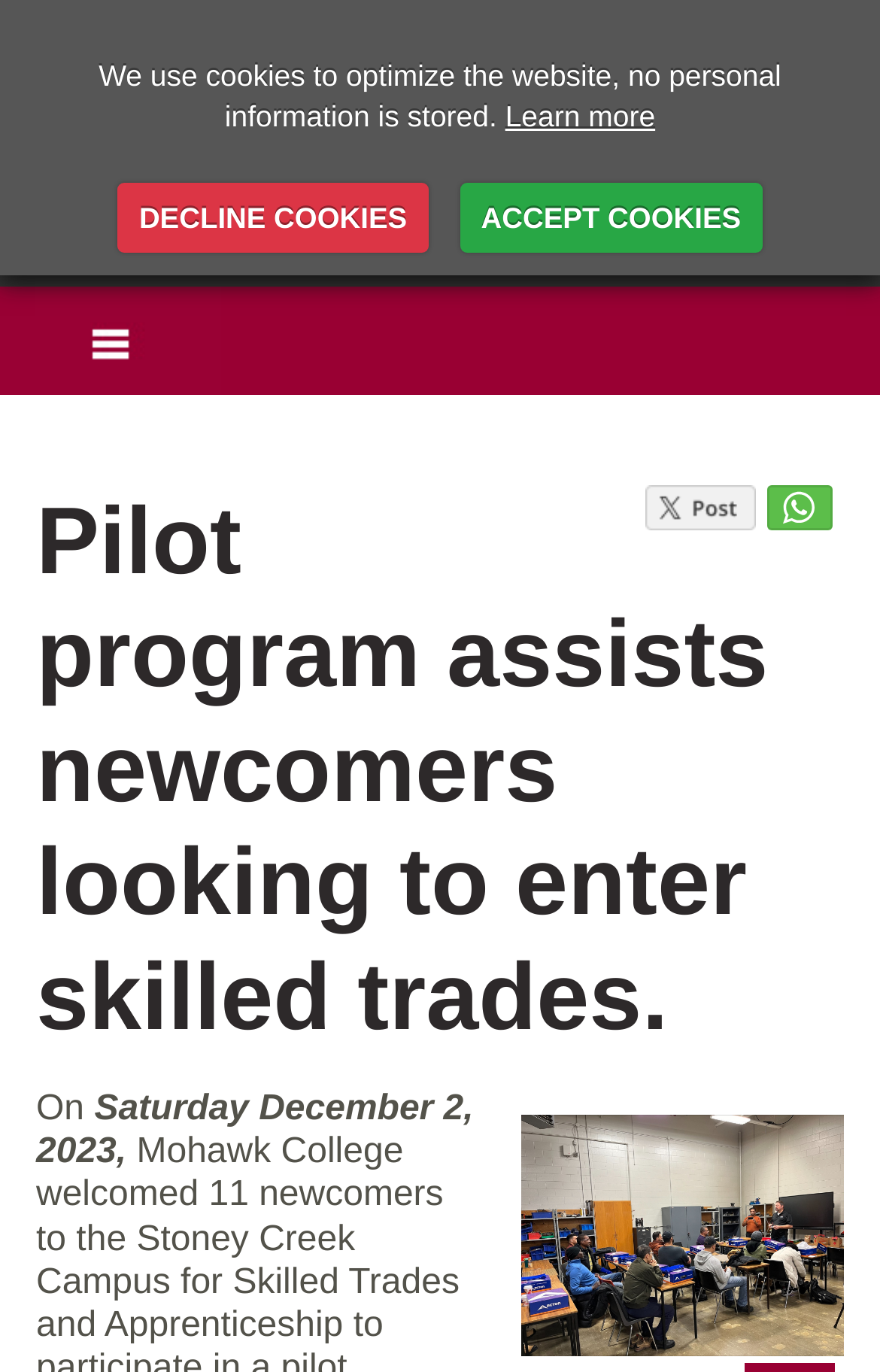Please find the bounding box for the UI component described as follows: "Learn more".

[0.574, 0.073, 0.745, 0.097]